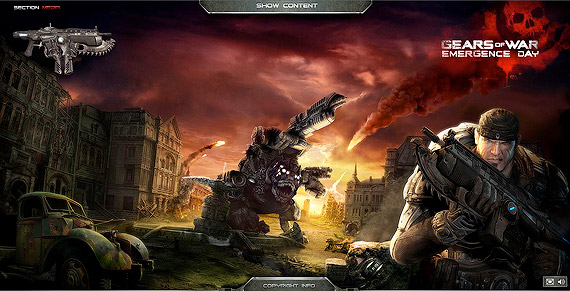Please answer the following question using a single word or phrase: 
What is the atmosphere of the game Gears of War?

Gritty